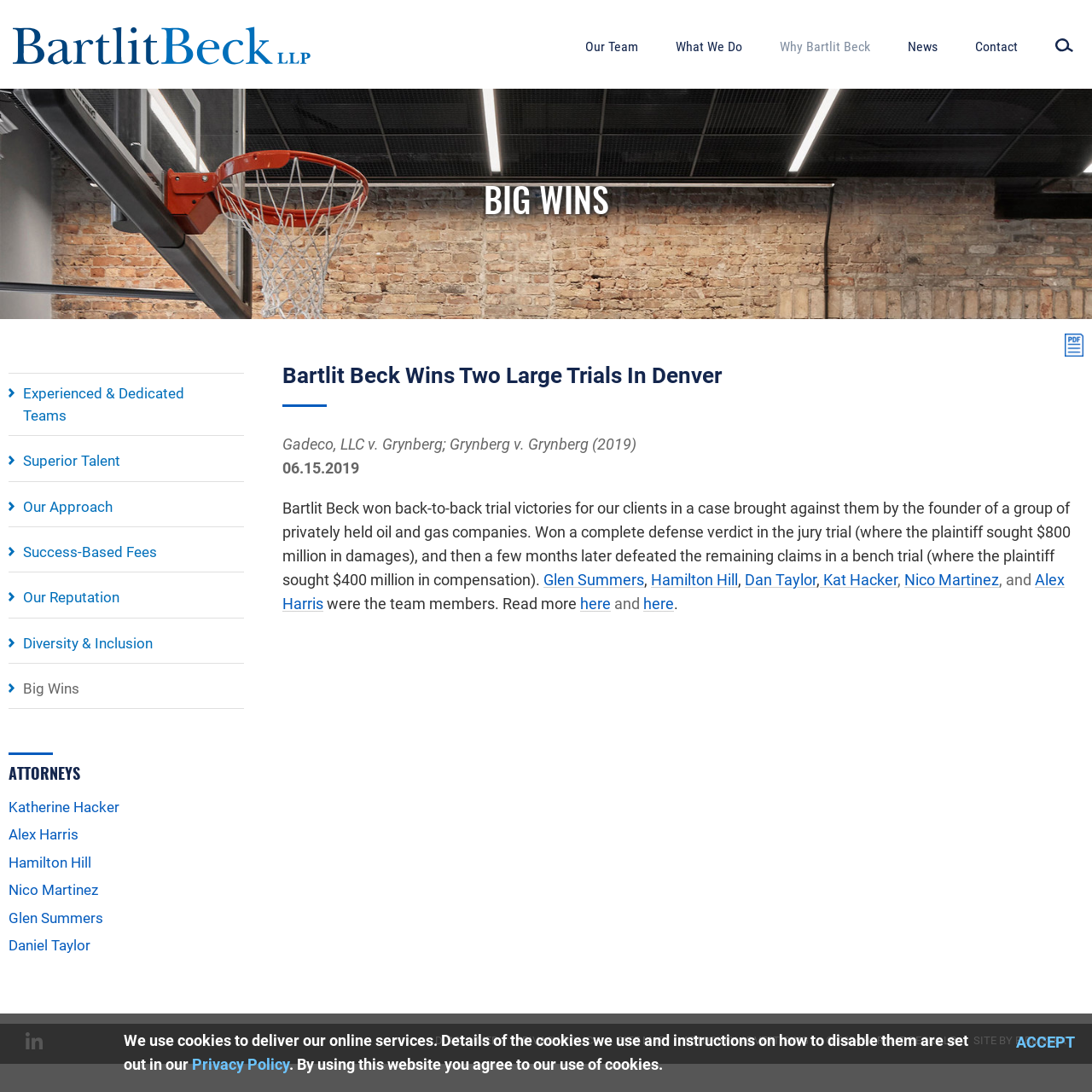What is the name of the case mentioned?
Please provide a comprehensive and detailed answer to the question.

The name of the case mentioned can be found in the text 'Gadeco, LLC v. Grynberg; Grynberg v. Grynberg (2019)', which is written below the heading 'Bartlit Beck Wins Two Large Trials In Denver'.